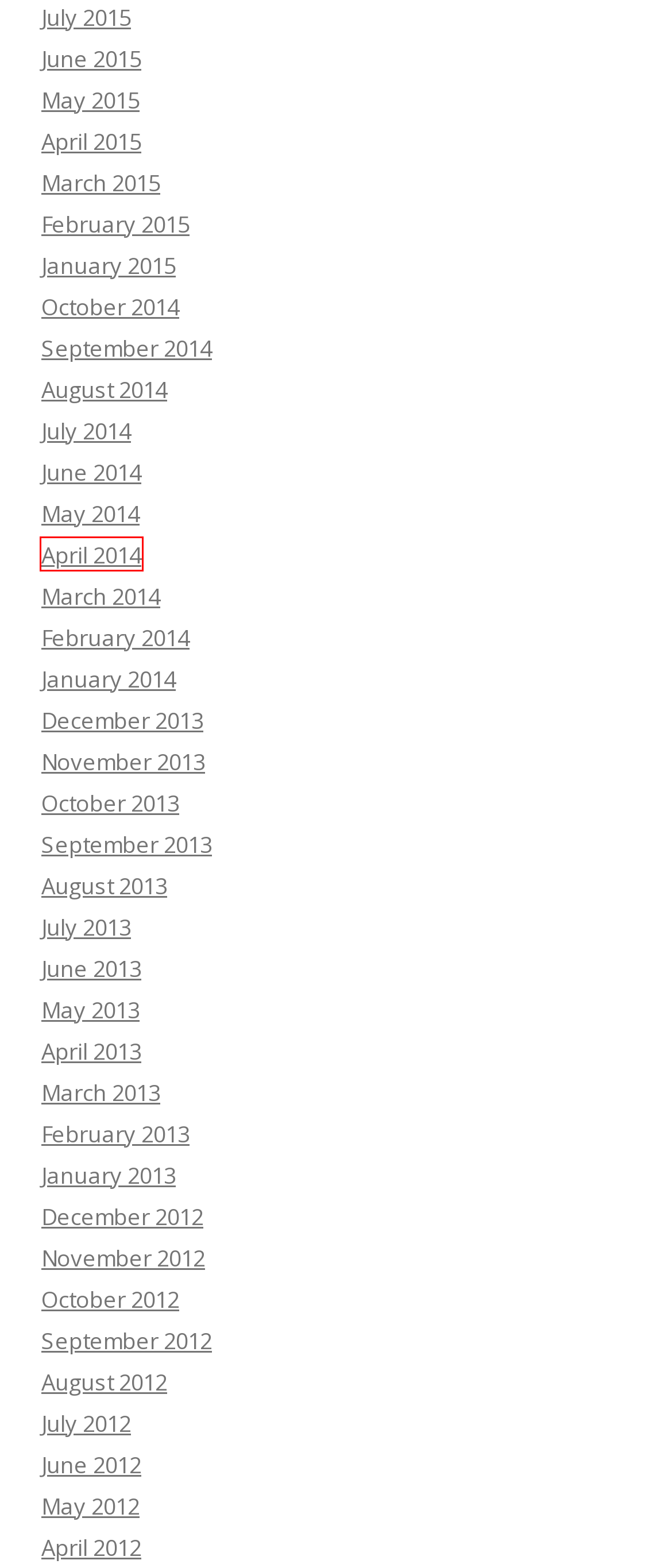Review the screenshot of a webpage containing a red bounding box around an element. Select the description that best matches the new webpage after clicking the highlighted element. The options are:
A. April | 2013 | Mystical Realms
B. April | 2014 | Mystical Realms
C. February | 2015 | Mystical Realms
D. May | 2013 | Mystical Realms
E. September | 2012 | Mystical Realms
F. August | 2014 | Mystical Realms
G. July | 2015 | Mystical Realms
H. May | 2012 | Mystical Realms

B